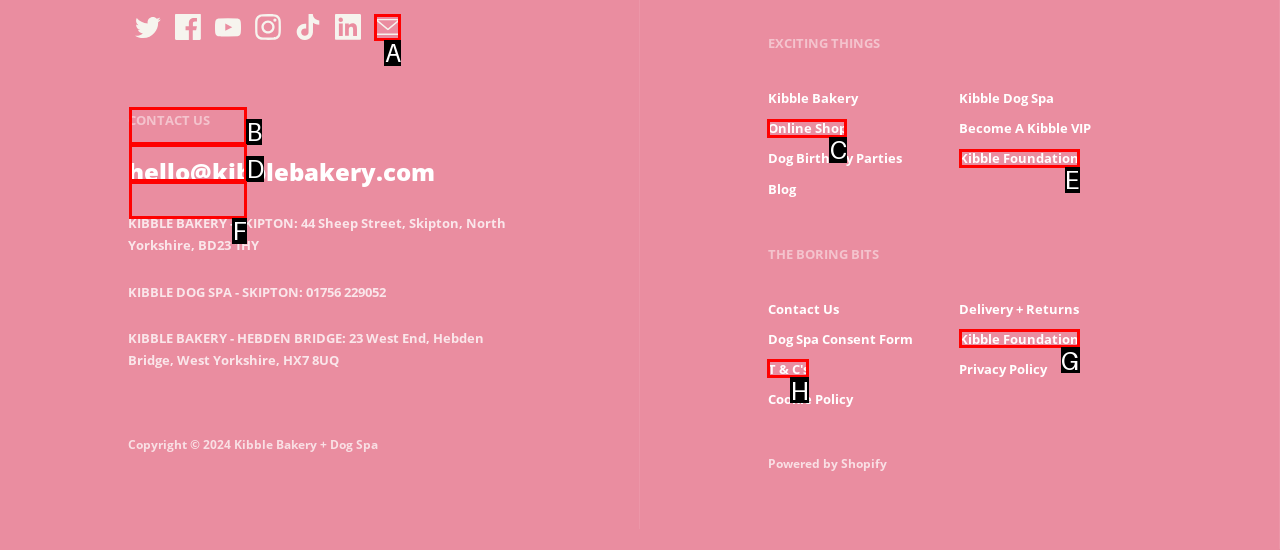Which lettered UI element aligns with this description: Kibble Foundation
Provide your answer using the letter from the available choices.

G